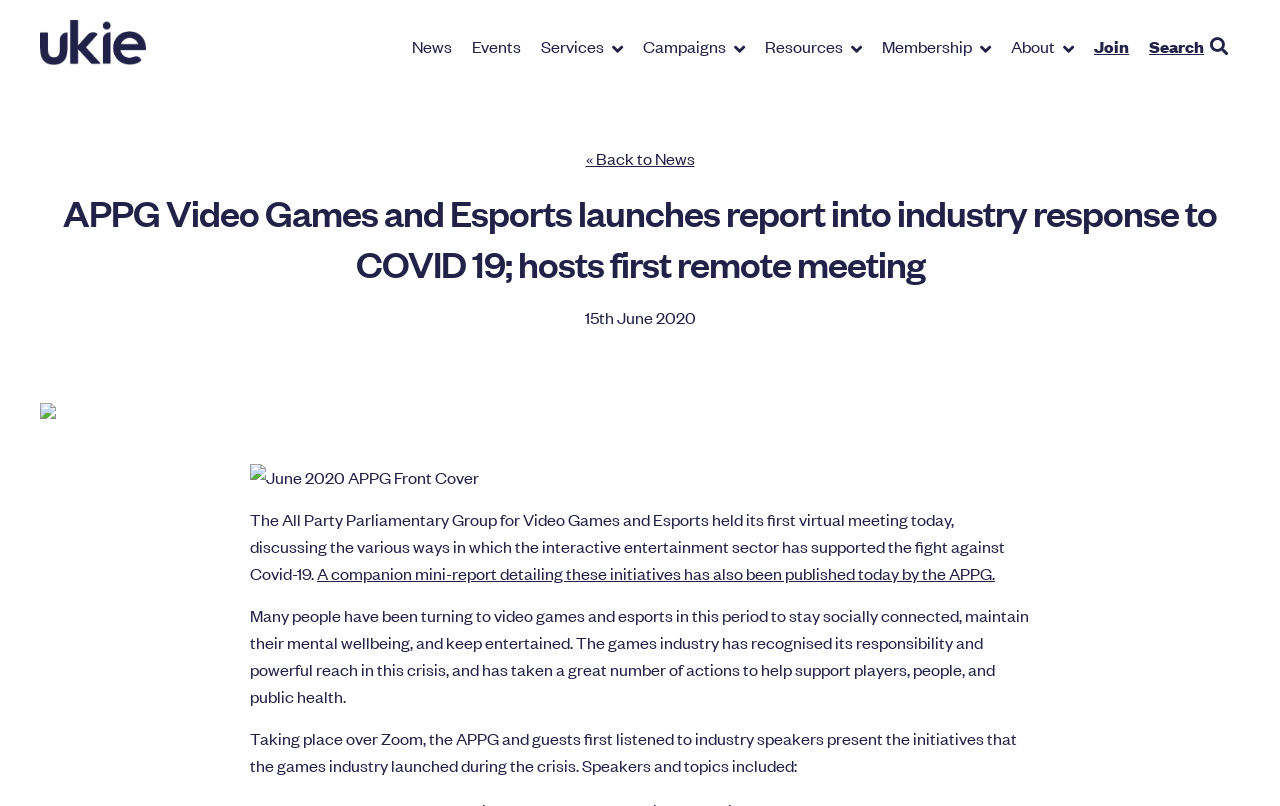Please examine the image and answer the question with a detailed explanation:
What is the date of the report?

The static text '15th June 2020' is present on the webpage, indicating the date of the report.